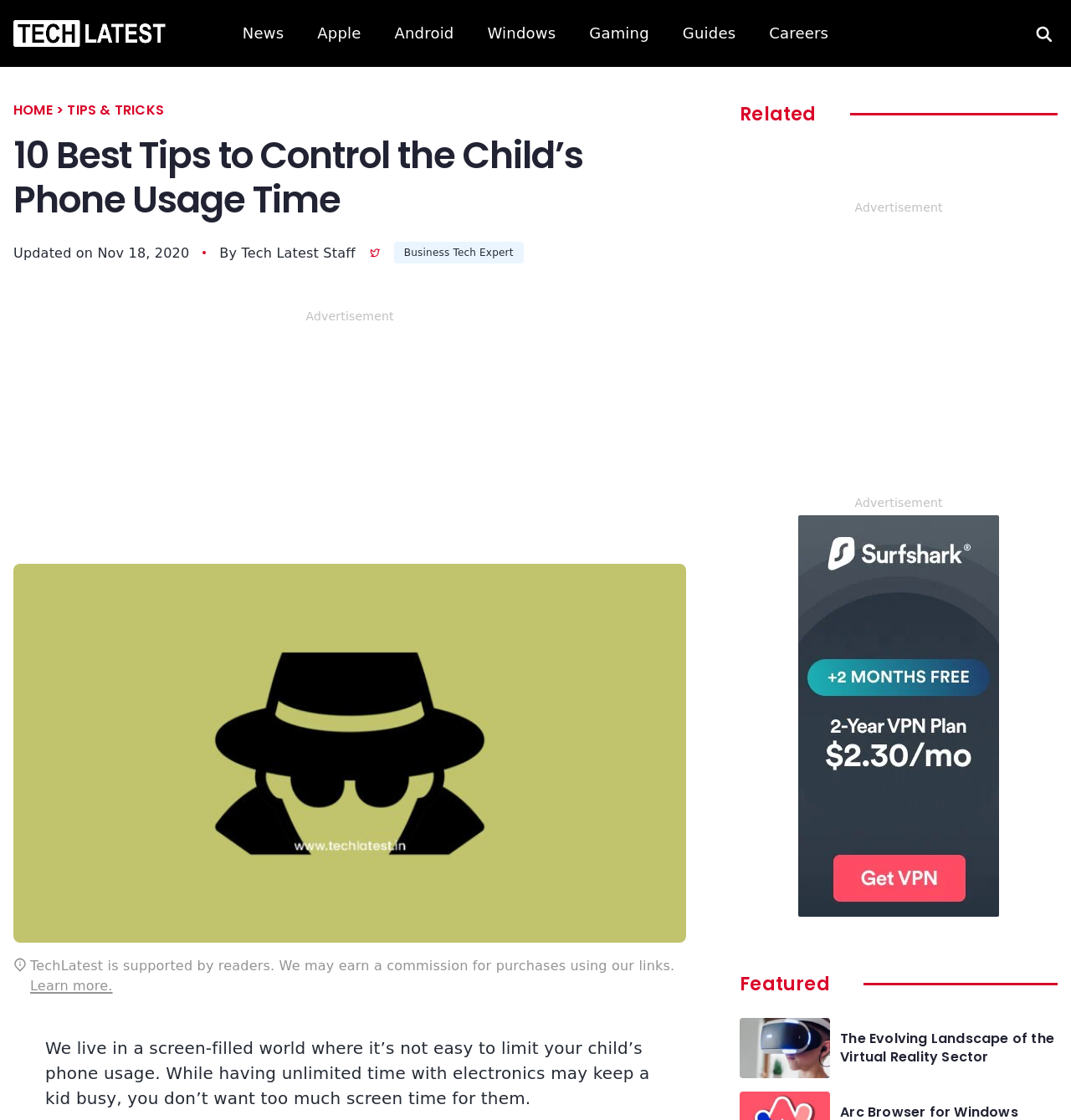Explain the contents of the webpage comprehensively.

This webpage is about providing tips on controlling a child's phone usage time. At the top left corner, there is a logo of "TL" with a link to the homepage. Next to it, there are several links to different categories such as "News", "Apple", "Android", "Windows", "Gaming", "Guides", and "Careers". On the top right corner, there is a search box with a placeholder text "Search for:".

Below the top navigation bar, there is a header section with a breadcrumb navigation showing the current page's location. The main title of the page "10 Best Tips to Control the Child’s Phone Usage Time" is displayed prominently in the center. Below the title, there is a subtitle indicating the date of update and the author's name with a link to more information about the author.

To the right of the author's information, there is a small image and a link to an unknown destination. Below this section, there is a large image taking up most of the width of the page, with a caption "Monitor Snapchat Account".

On the bottom left corner, there is a small image and a text stating that the website is supported by readers and may earn a commission for purchases using their links. Next to it, there is a link to learn more about this.

The main content of the page starts below this section, with a paragraph discussing the importance of limiting a child's phone usage. The rest of the page is not fully described in the provided accessibility tree, but it appears to have several sections, including a "Related" section, an "Advertisement" section, and a "Featured" section with links to other articles.

On the right side of the page, there are several advertisements and promotional links, including a deal for SurfShark and an article about the virtual reality sector.